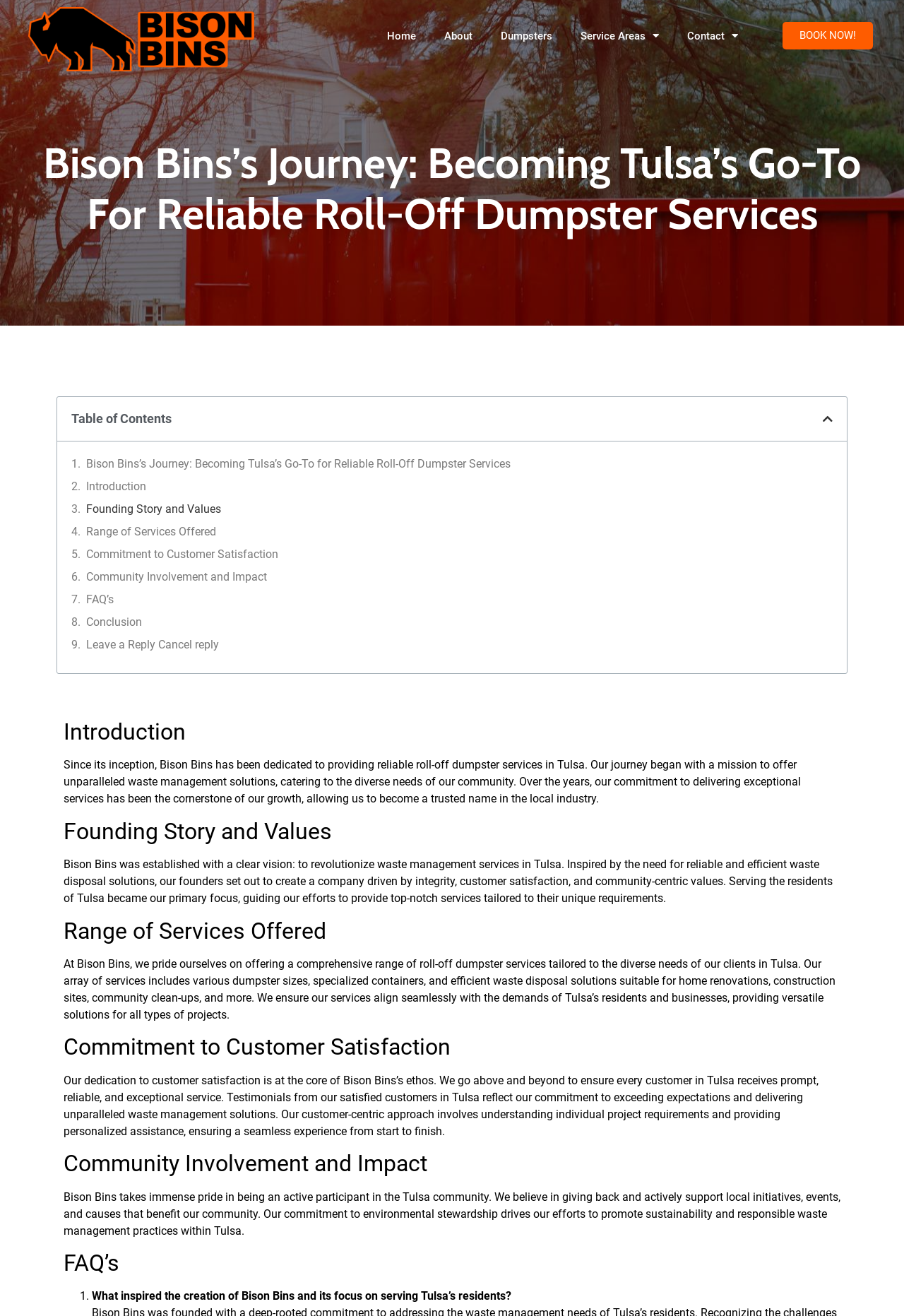Identify the bounding box coordinates of the section that should be clicked to achieve the task described: "Click the 'BOOK NOW!' button".

[0.865, 0.017, 0.965, 0.038]